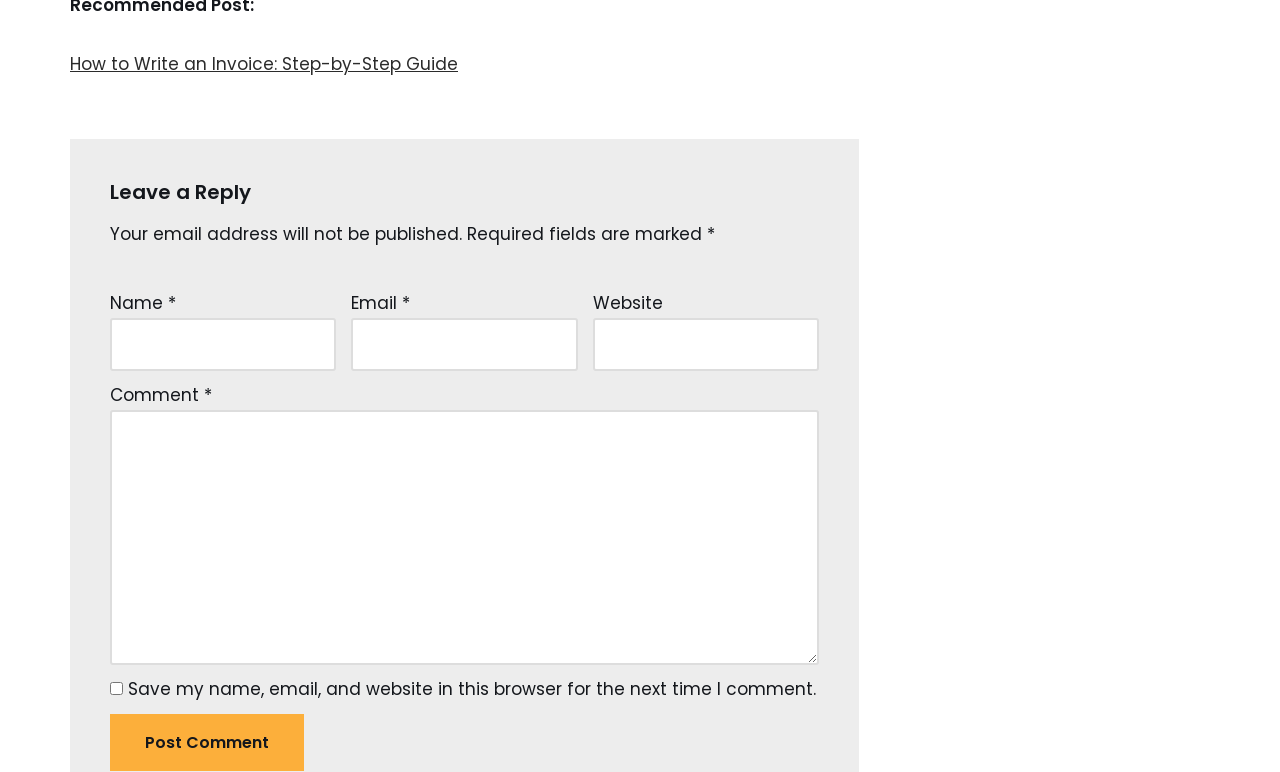Extract the bounding box coordinates of the UI element described by: "parent_node: Email * aria-describedby="email-notes" name="email"". The coordinates should include four float numbers ranging from 0 to 1, e.g., [left, top, right, bottom].

[0.274, 0.412, 0.451, 0.48]